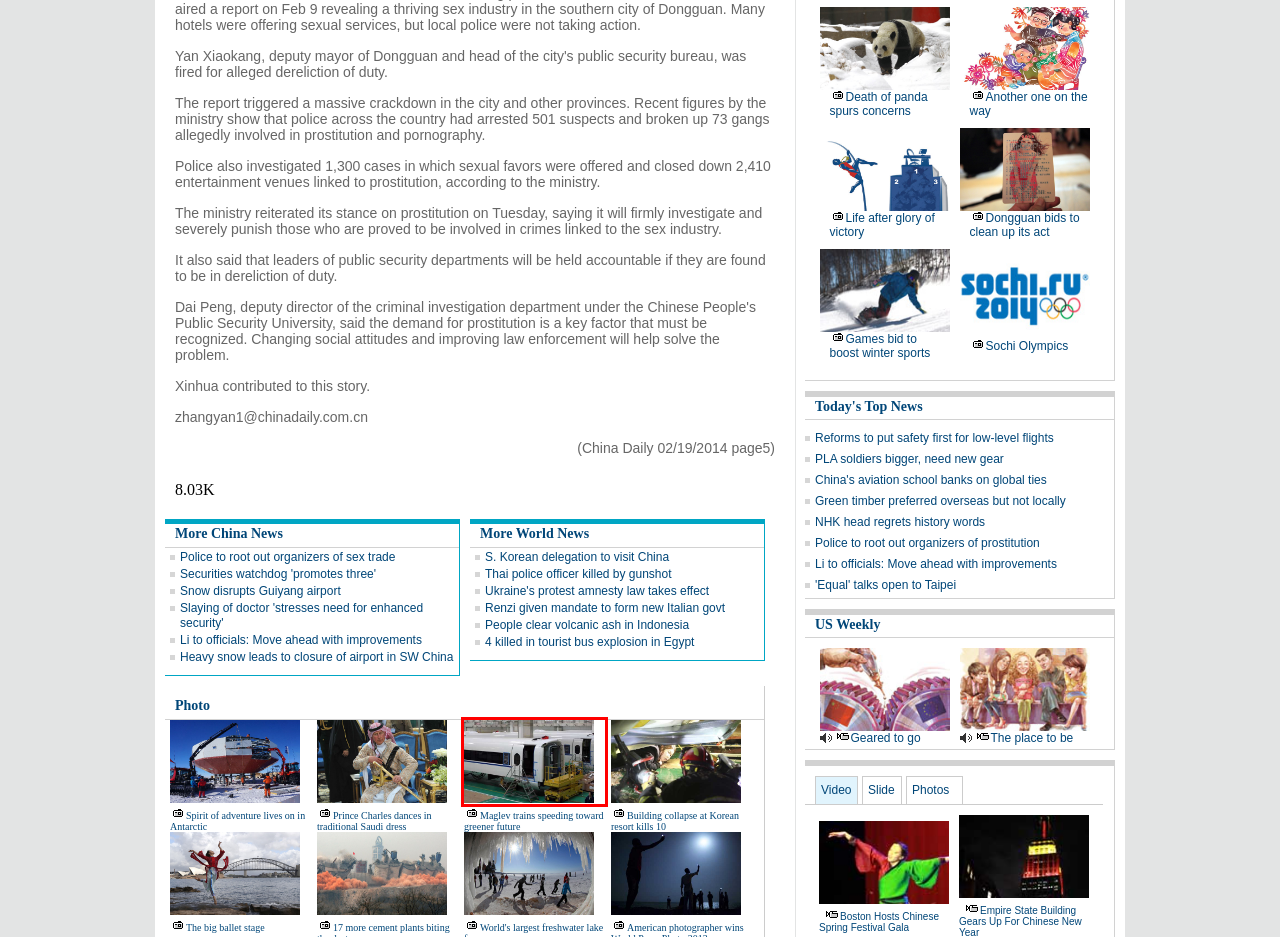Analyze the webpage screenshot with a red bounding box highlighting a UI element. Select the description that best matches the new webpage after clicking the highlighted element. Here are the options:
A. World's longest sightseeing escalator awaits you in Central China[4]|chinadaily.com.cn
B. Maglev trains speeding toward greener future[1]- Chinadaily.com.cn
C. Japan to release videos of Chinese activists|Asia-Pacific|chinadaily.com.cn
D. Sochi Olympics - Chinadaily.com.cn
E. Licenses revoked in anti-porn campaign|Society|chinadaily.com.cn
F. Magazine seeks Guangzhou expat families to tour Fujian[1]|chinadaily.com.cn
G. Dai Ethnic Group[1]|chinadaily.com.cn
H. Economy on path of steady growth[1]|chinadaily.com.cn

B